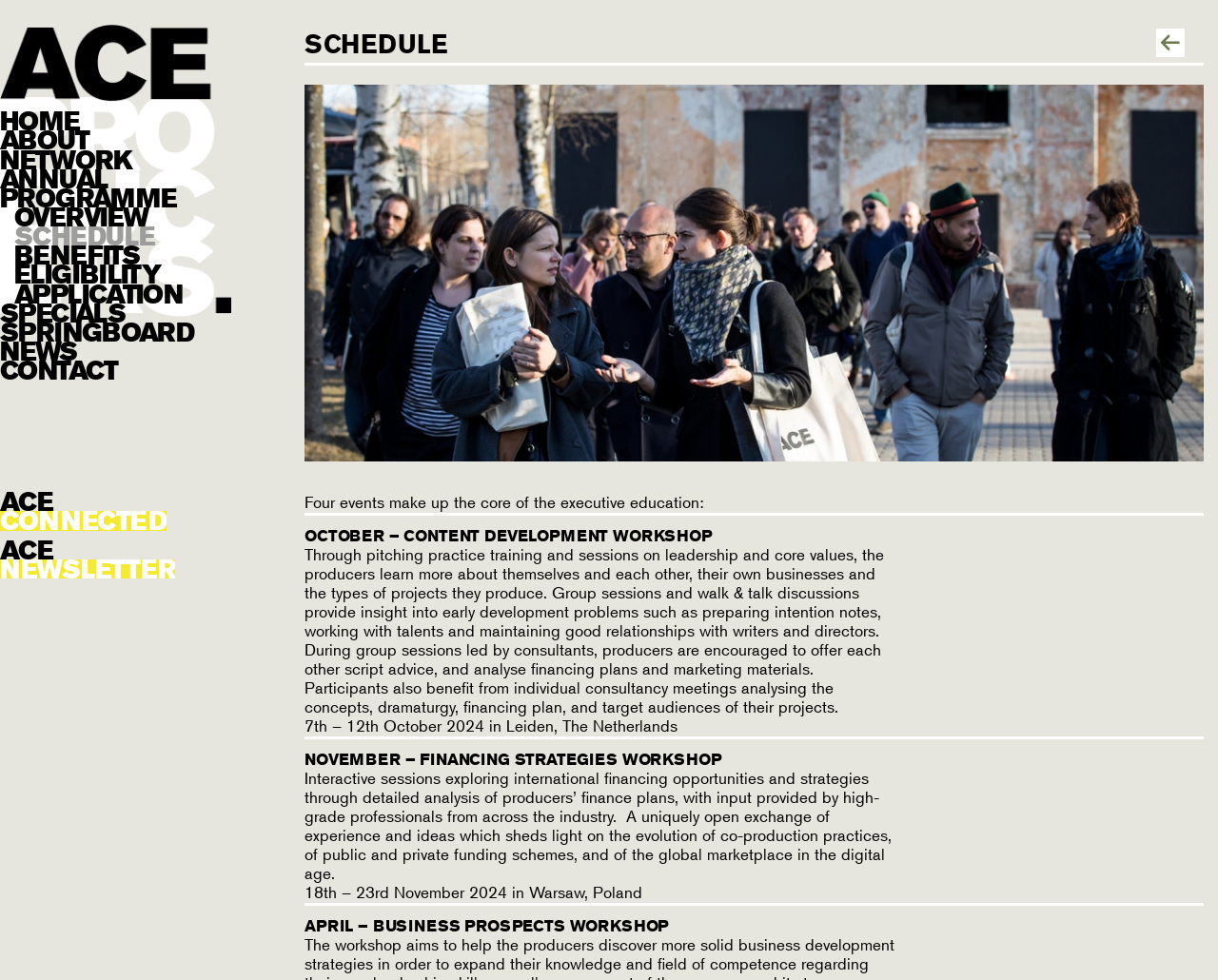Answer the question below in one word or phrase:
When is the BUSINESS PROSPECTS WORKSHOP held?

APRIL 2024